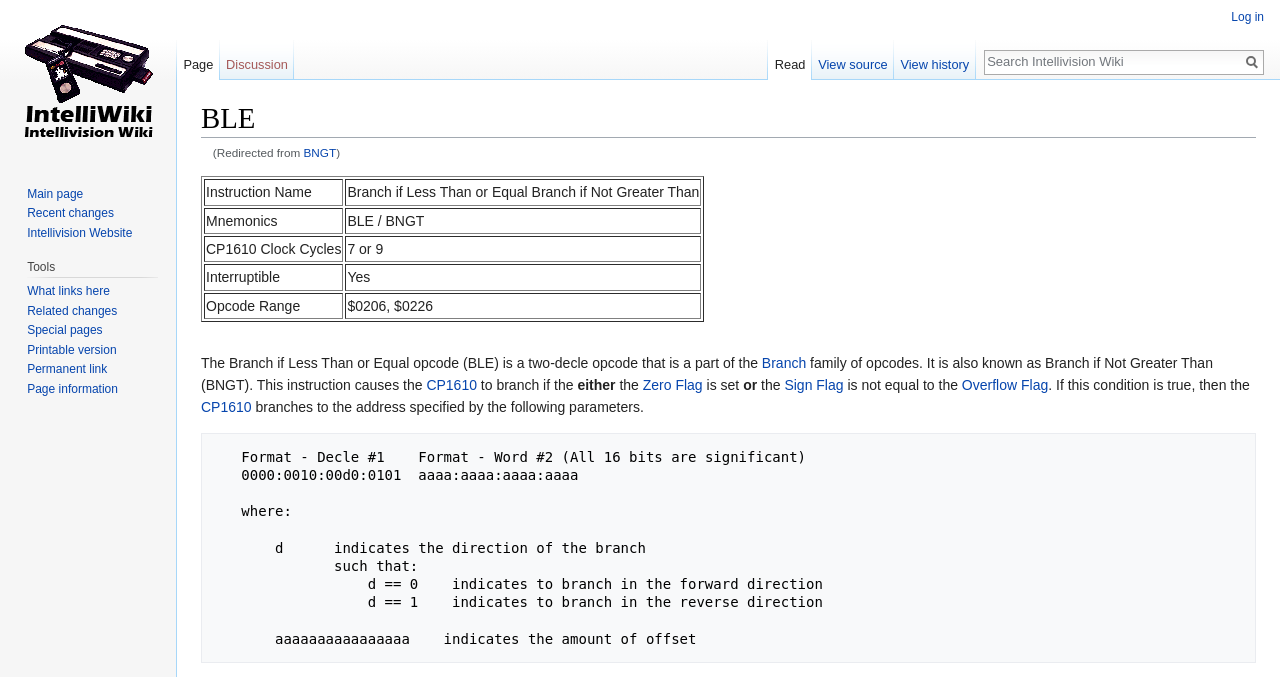What is the format of the opcode?
Please provide a comprehensive answer based on the contents of the image.

The format of the opcode can be found in the code block that describes the format. It states that the format is Decle #1, Word #2, where Decle #1 is the first 16 bits and Word #2 is the second 16 bits.